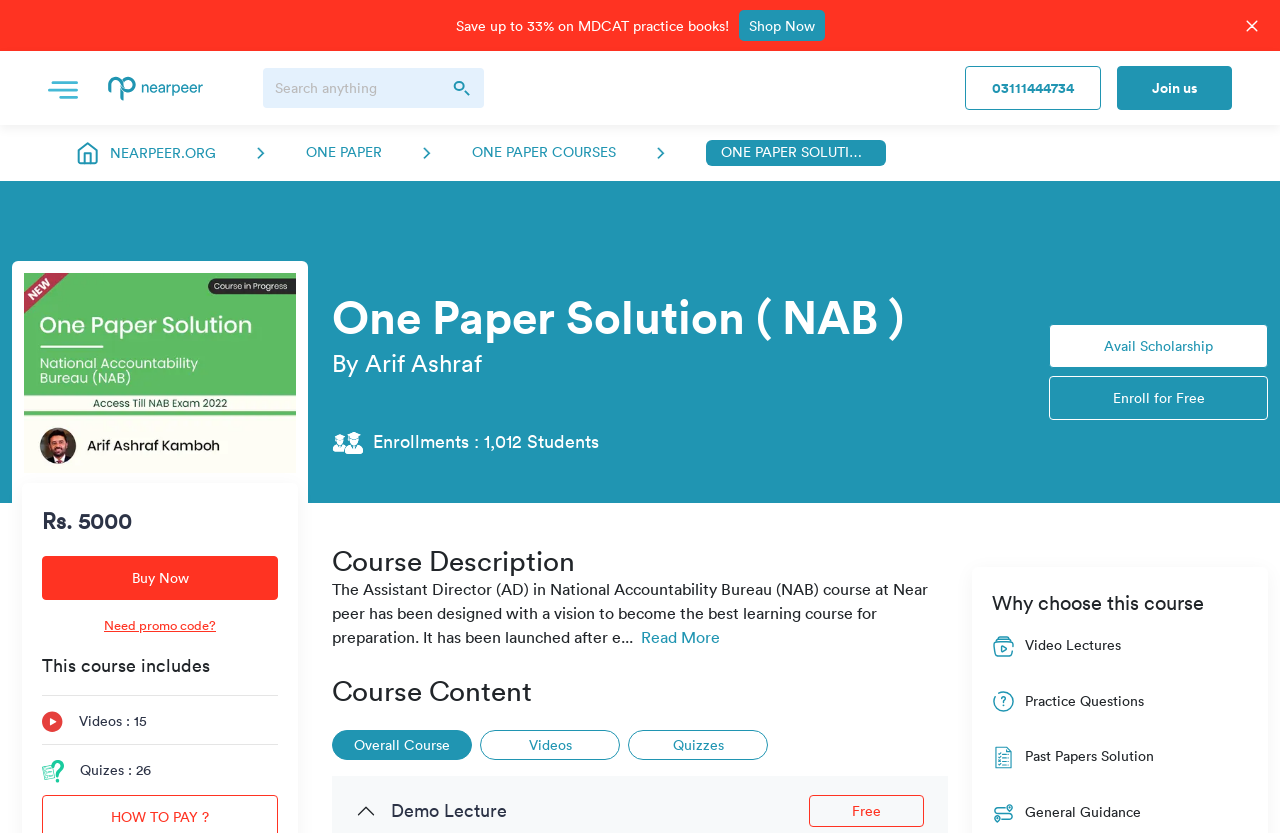Identify the bounding box coordinates of the specific part of the webpage to click to complete this instruction: "Shop Now".

[0.581, 0.014, 0.64, 0.047]